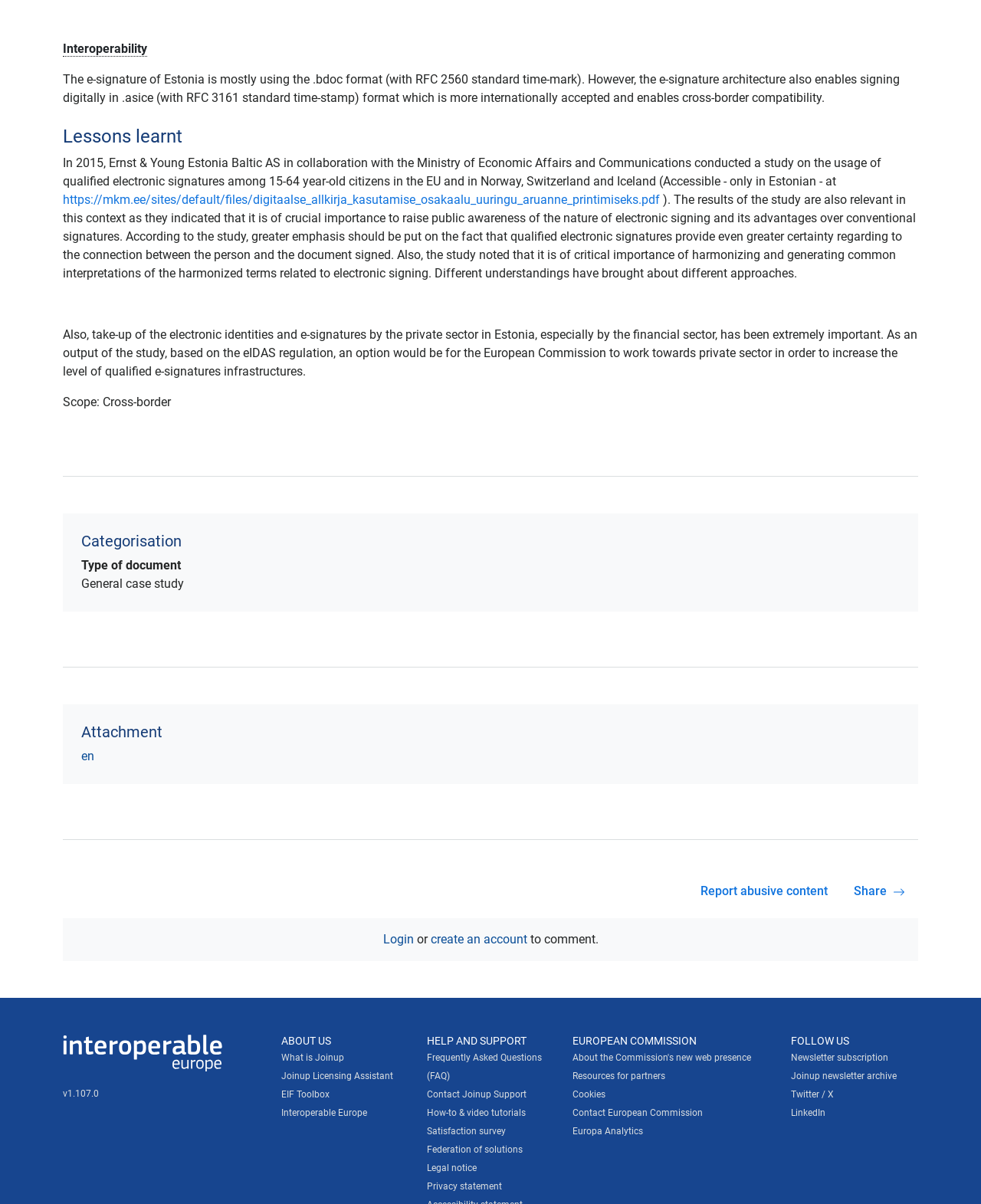What is the format of the e-signature used in Estonia?
From the image, respond with a single word or phrase.

bdoc format